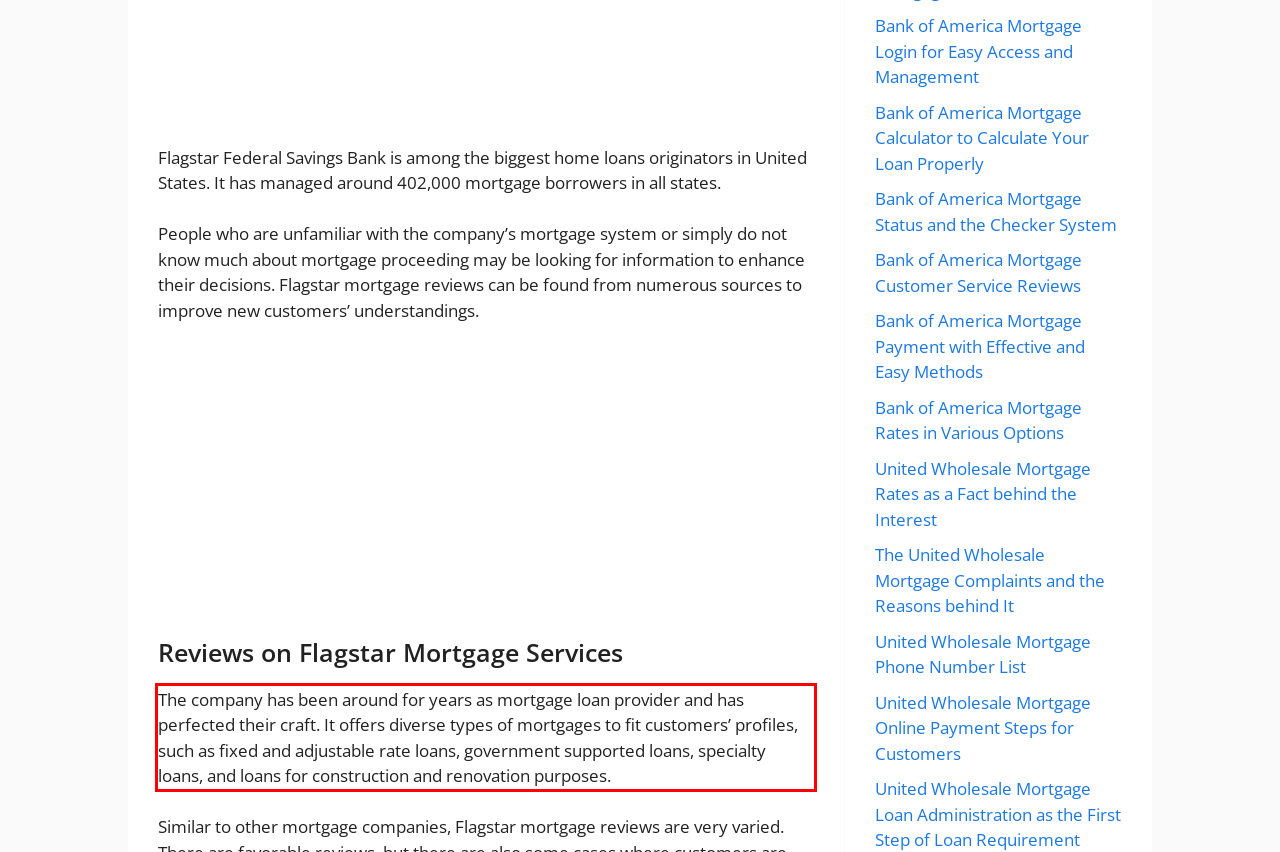From the screenshot of the webpage, locate the red bounding box and extract the text contained within that area.

The company has been around for years as mortgage loan provider and has perfected their craft. It offers diverse types of mortgages to fit customers’ profiles, such as fixed and adjustable rate loans, government supported loans, specialty loans, and loans for construction and renovation purposes.